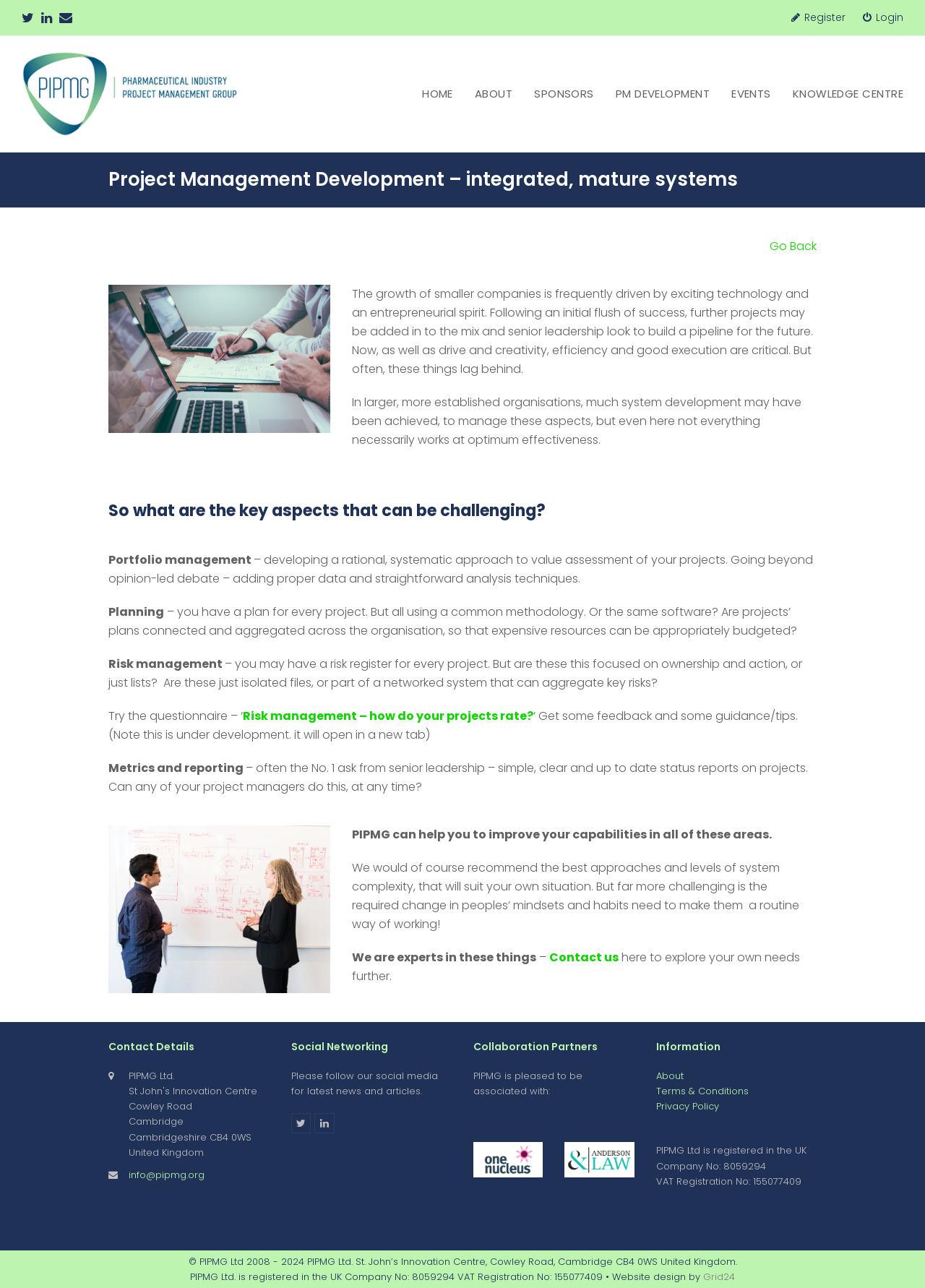Locate the bounding box coordinates of the region to be clicked to comply with the following instruction: "Click on the 'Twitter' link". The coordinates must be four float numbers between 0 and 1, in the form [left, top, right, bottom].

[0.023, 0.004, 0.037, 0.023]